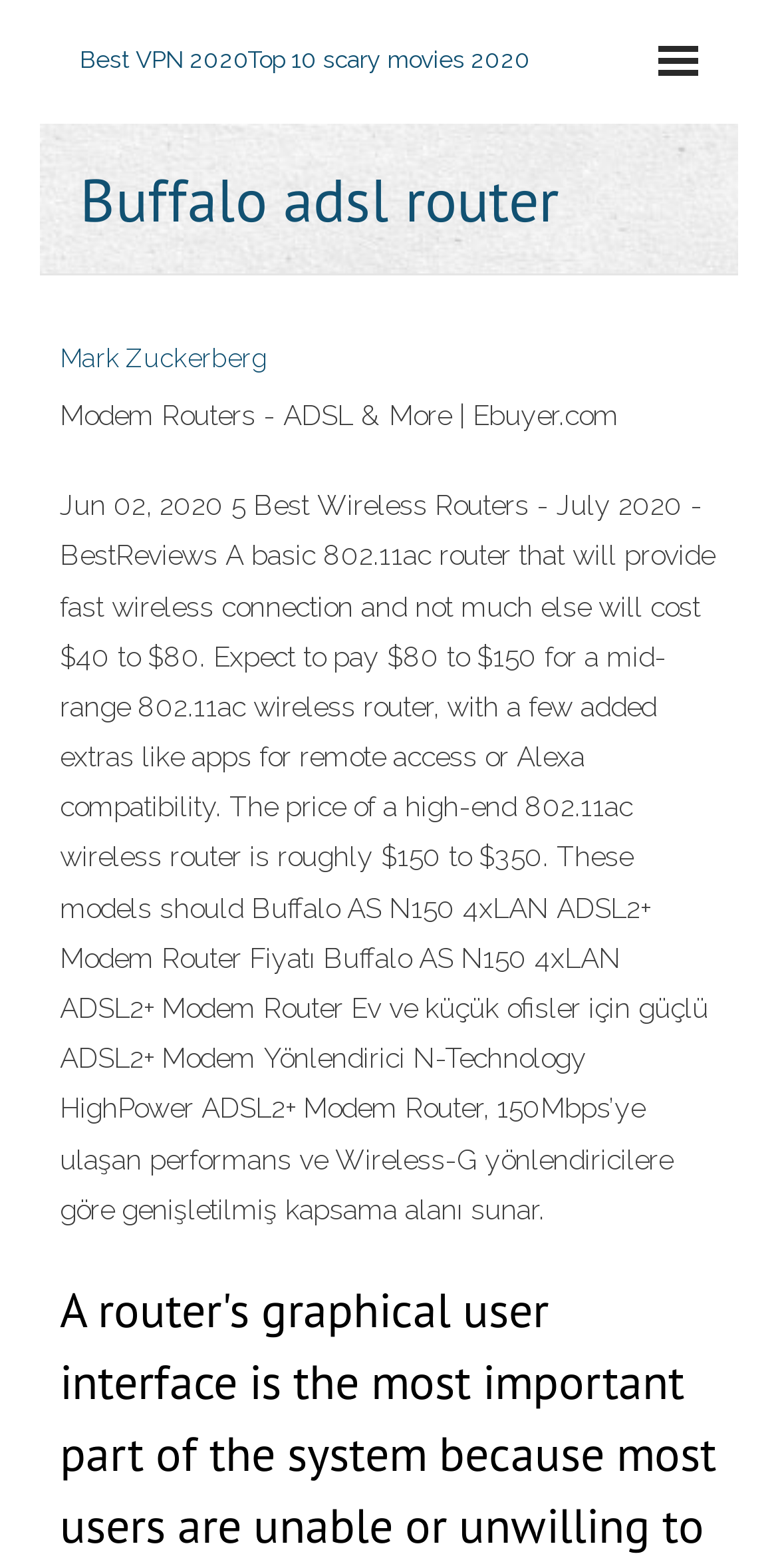Provide a short answer using a single word or phrase for the following question: 
What is the price range of a high-end 802.11ac wireless router?

$150 to $350